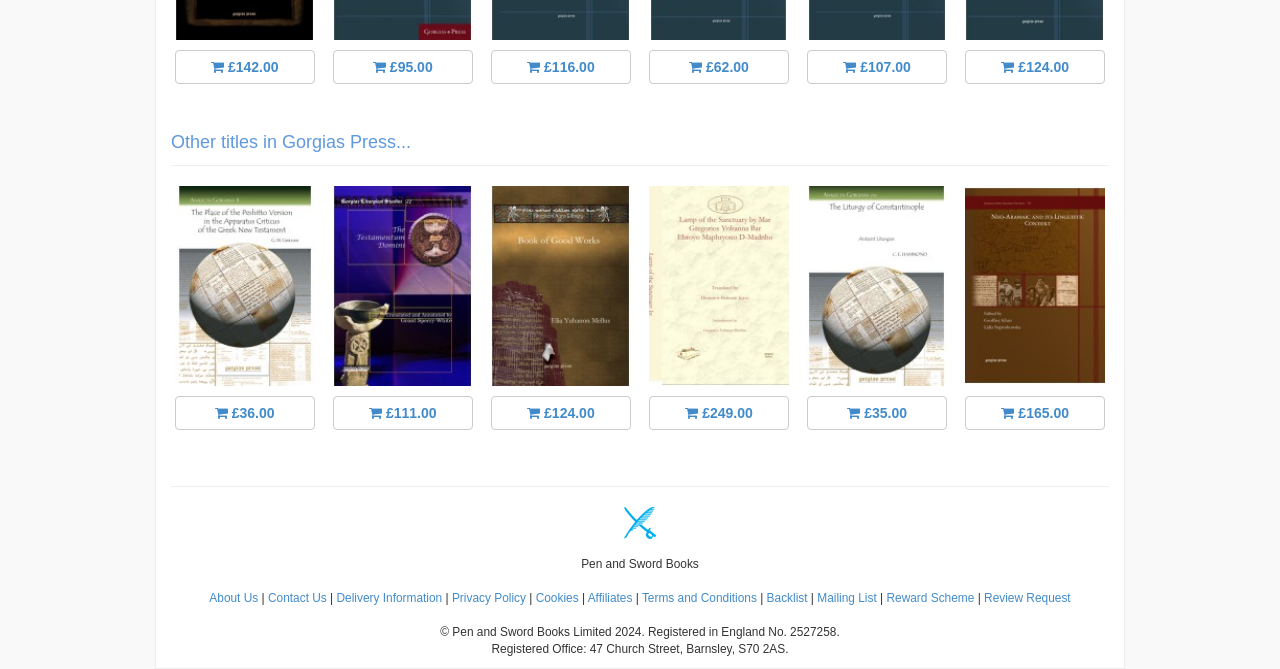Show the bounding box coordinates of the region that should be clicked to follow the instruction: "Go to the shop."

None